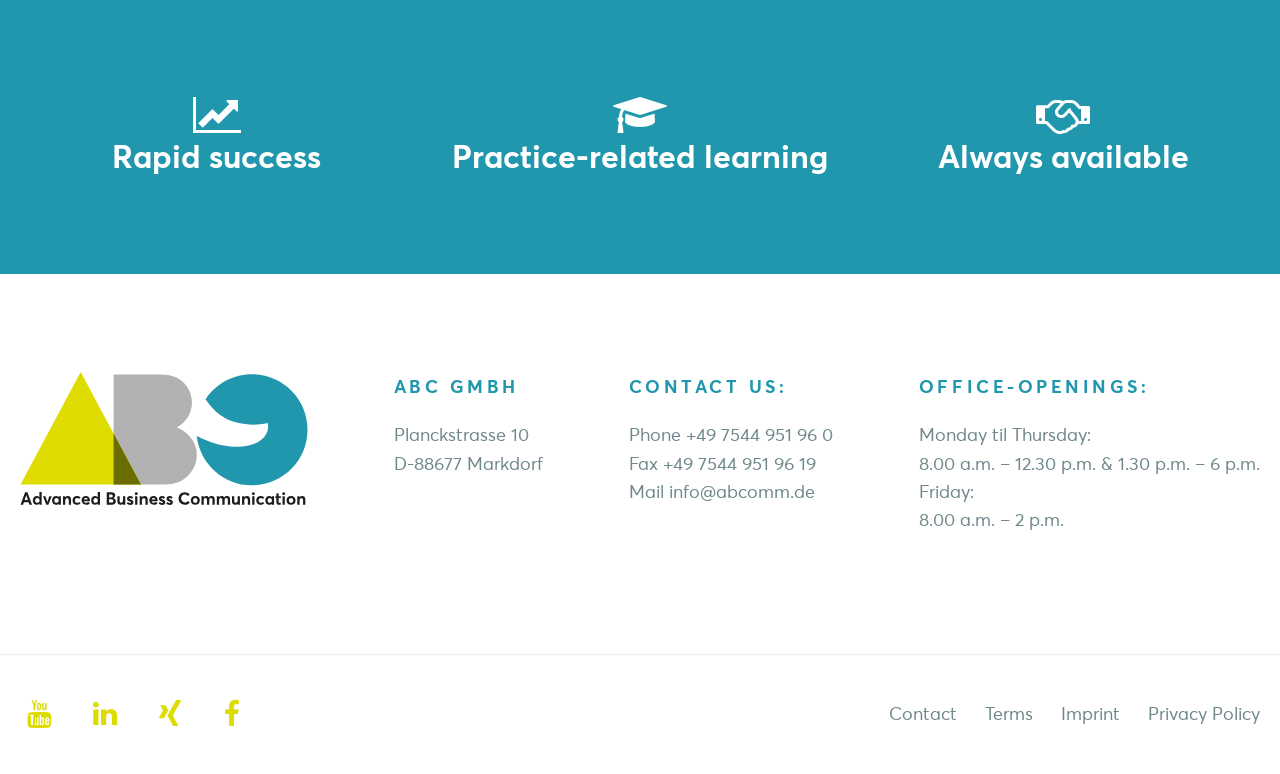Can you provide the bounding box coordinates for the element that should be clicked to implement the instruction: "Click the 'info@abcomm.de' email link"?

[0.523, 0.62, 0.637, 0.65]